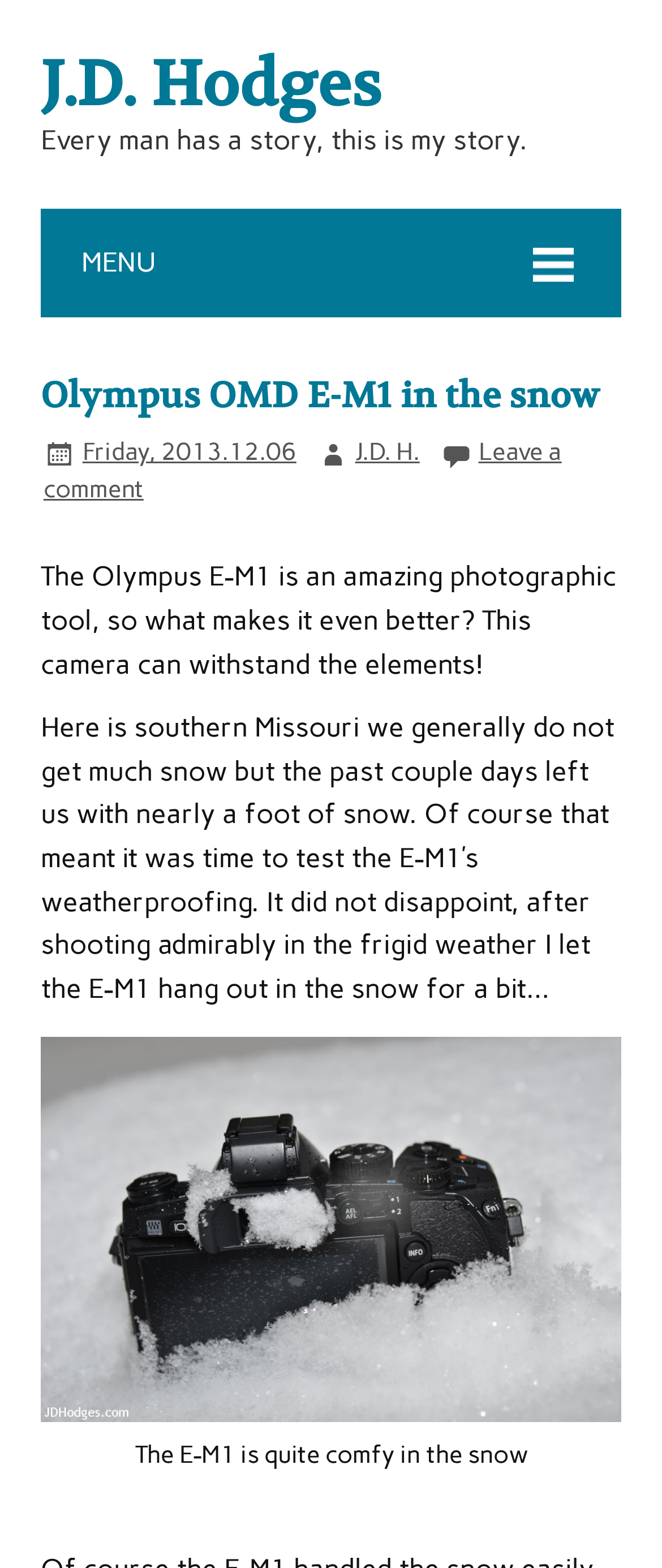What is the camera being tested in the snow?
Please provide a comprehensive answer based on the visual information in the image.

The camera being tested in the snow is the Olympus E-M1, which is mentioned in the text 'The Olympus E-M1 is an amazing photographic tool, so what makes it even better?' and also in the link 'Olympus OMD E-M1 in the snow'.